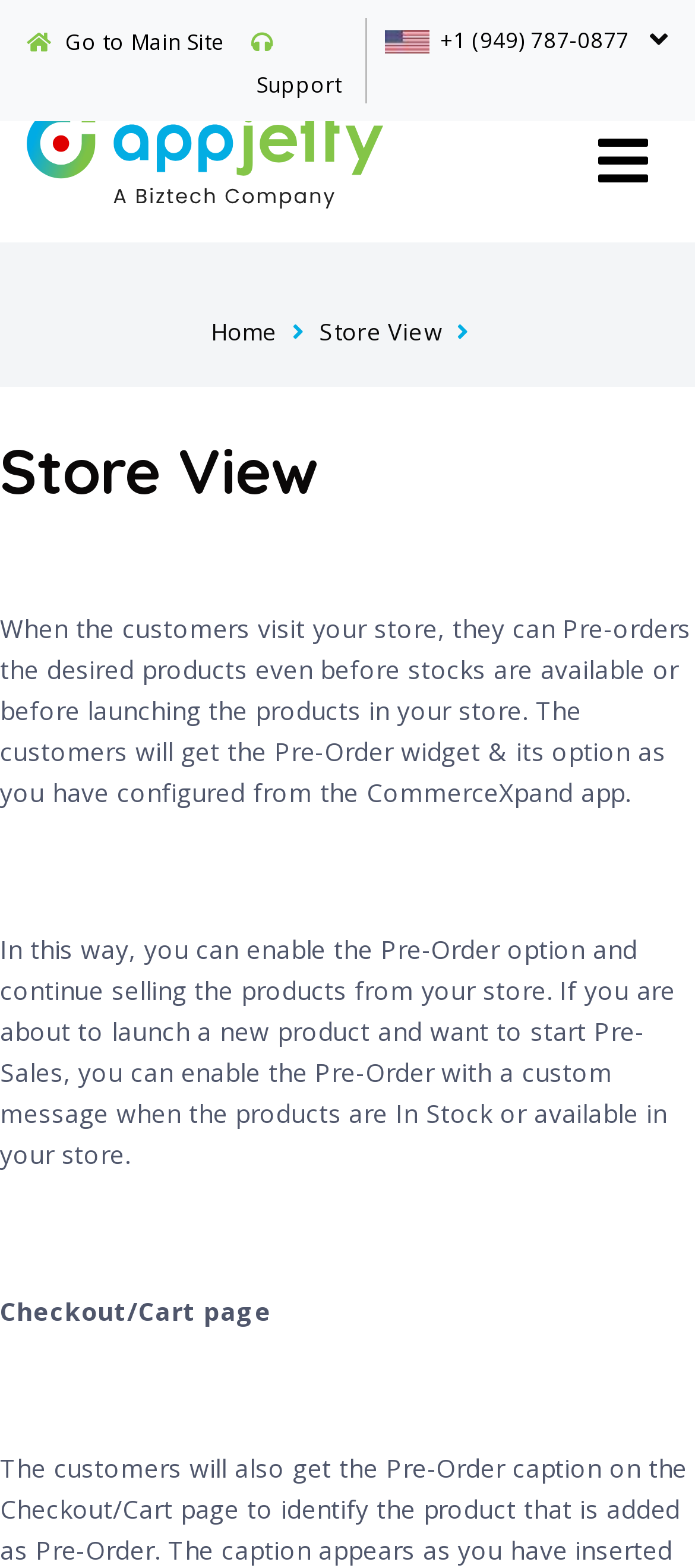Provide the bounding box coordinates of the UI element this sentence describes: "Support".

[0.362, 0.013, 0.493, 0.065]